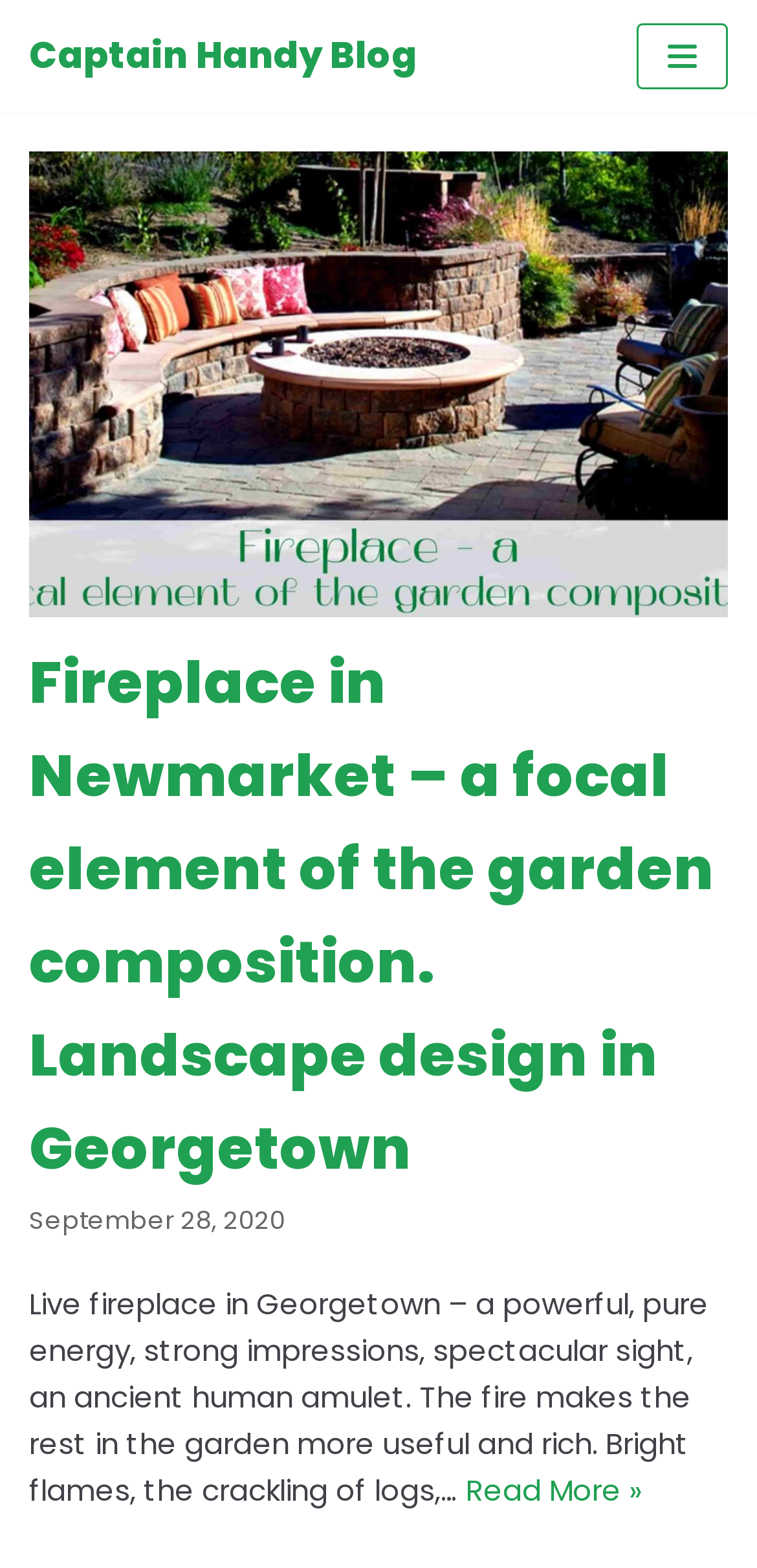Find the coordinates for the bounding box of the element with this description: "Skip to content".

[0.0, 0.0, 0.103, 0.025]